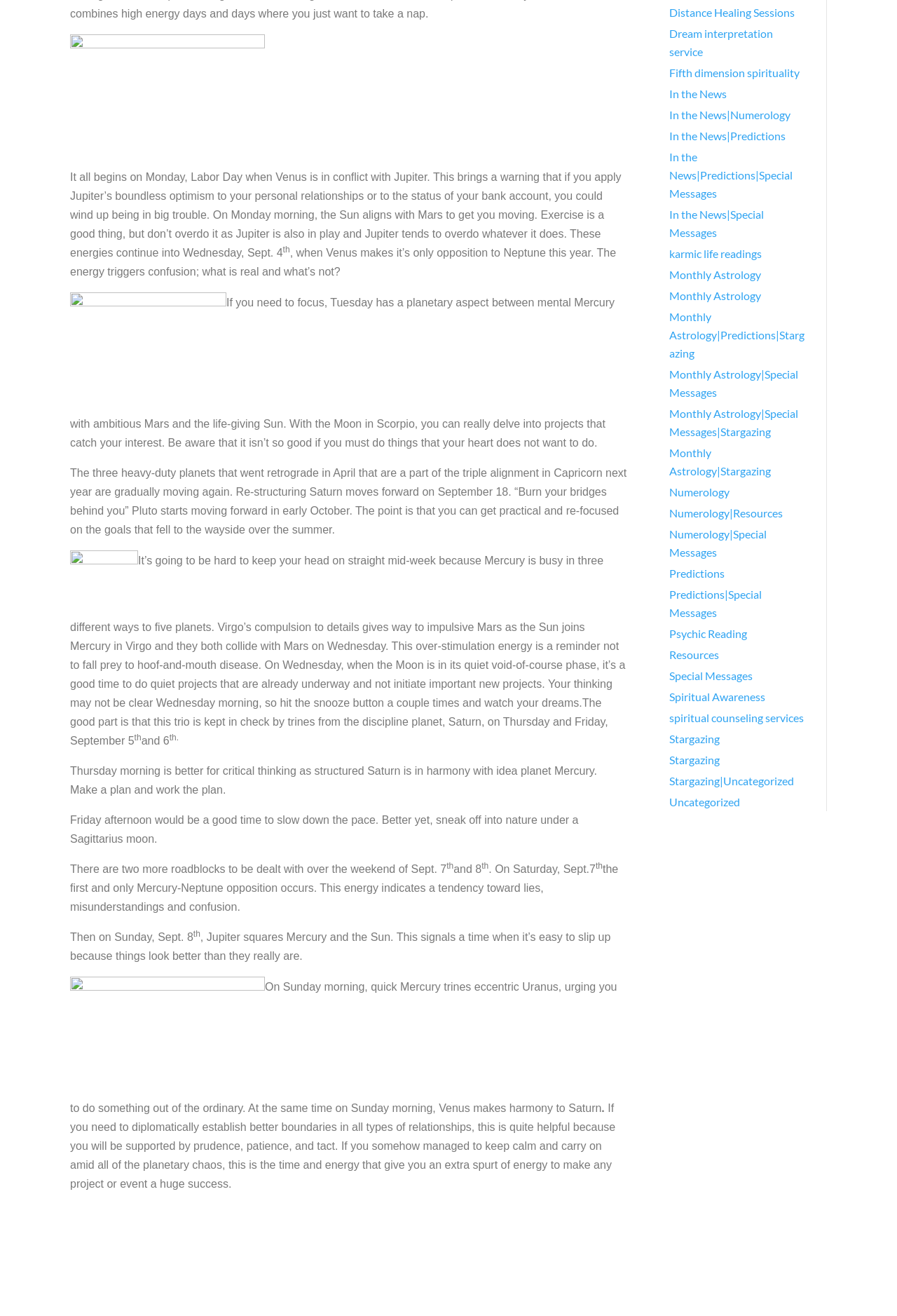Given the element description Fifth dimension spirituality, specify the bounding box coordinates of the corresponding UI element in the format (top-left x, top-left y, bottom-right x, bottom-right y). All values must be between 0 and 1.

[0.746, 0.05, 0.891, 0.065]